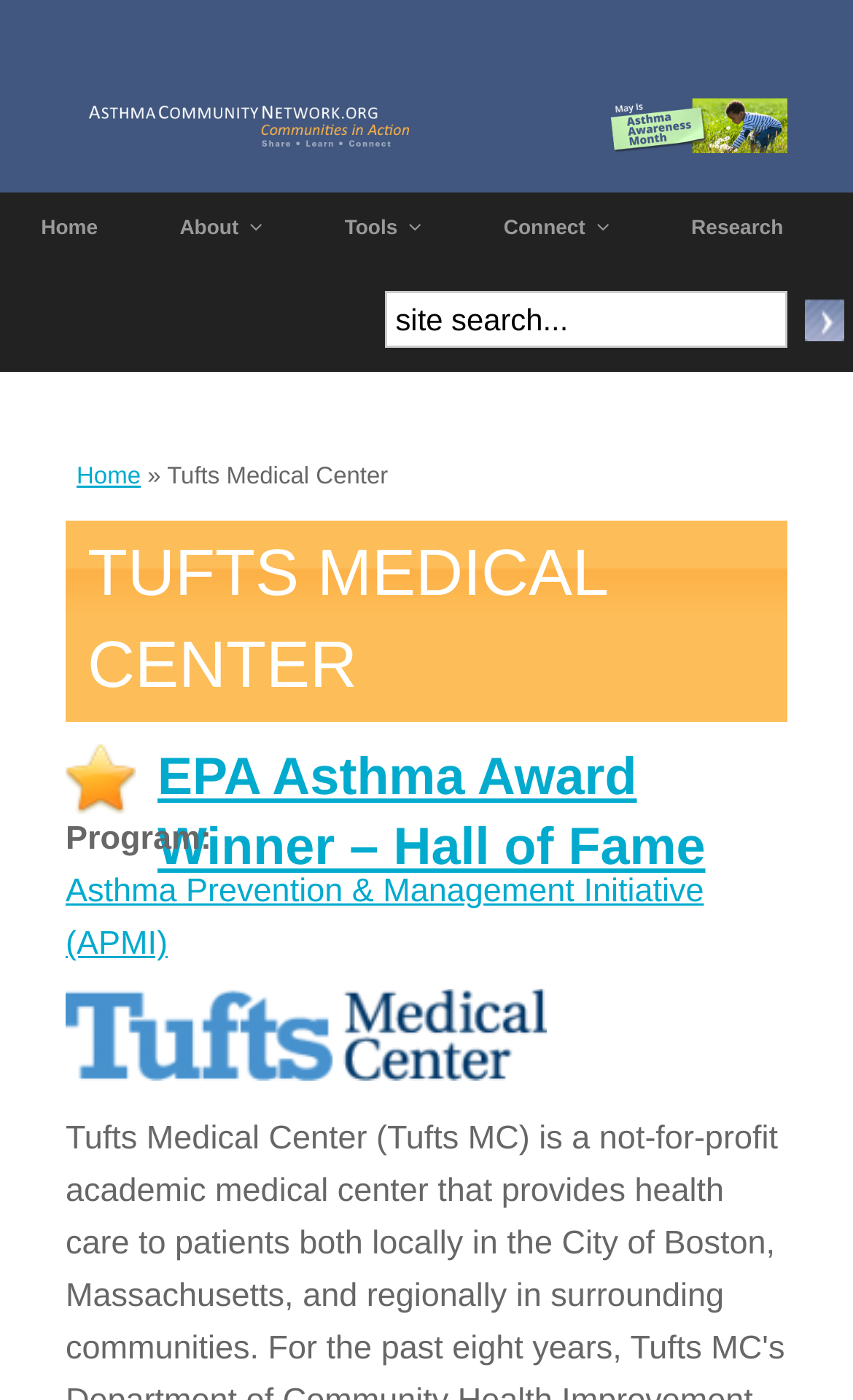Identify the bounding box coordinates of the element that should be clicked to fulfill this task: "go to the Home page". The coordinates should be provided as four float numbers between 0 and 1, i.e., [left, top, right, bottom].

[0.0, 0.137, 0.163, 0.19]